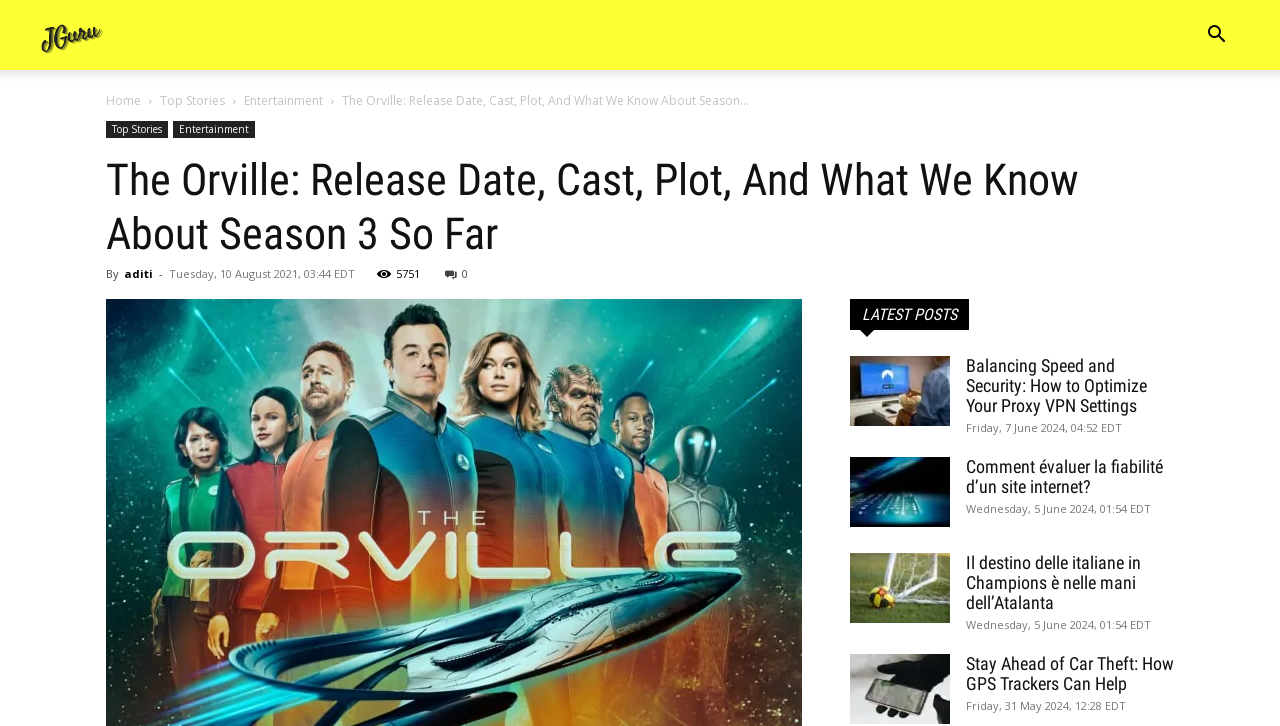Can you specify the bounding box coordinates for the region that should be clicked to fulfill this instruction: "Read about The Orville".

[0.267, 0.127, 0.585, 0.15]